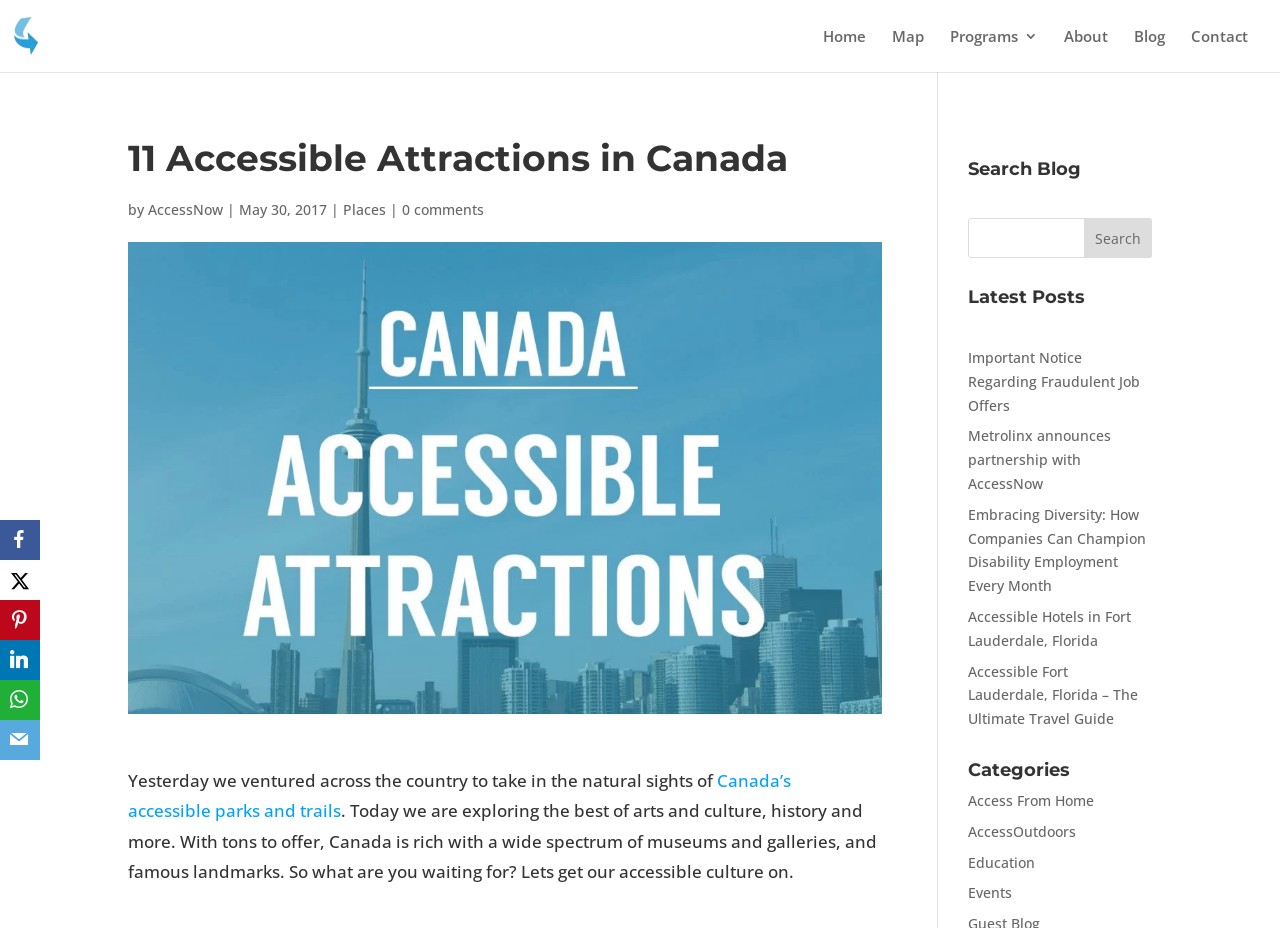What is the name of the website?
Refer to the image and give a detailed answer to the query.

The name of the website can be found in the top-left corner of the webpage, where it says '11 Accessible Attractions in Canada - AccessNow'. The link 'AccessNow' is also present below the heading, which further confirms the name of the website.